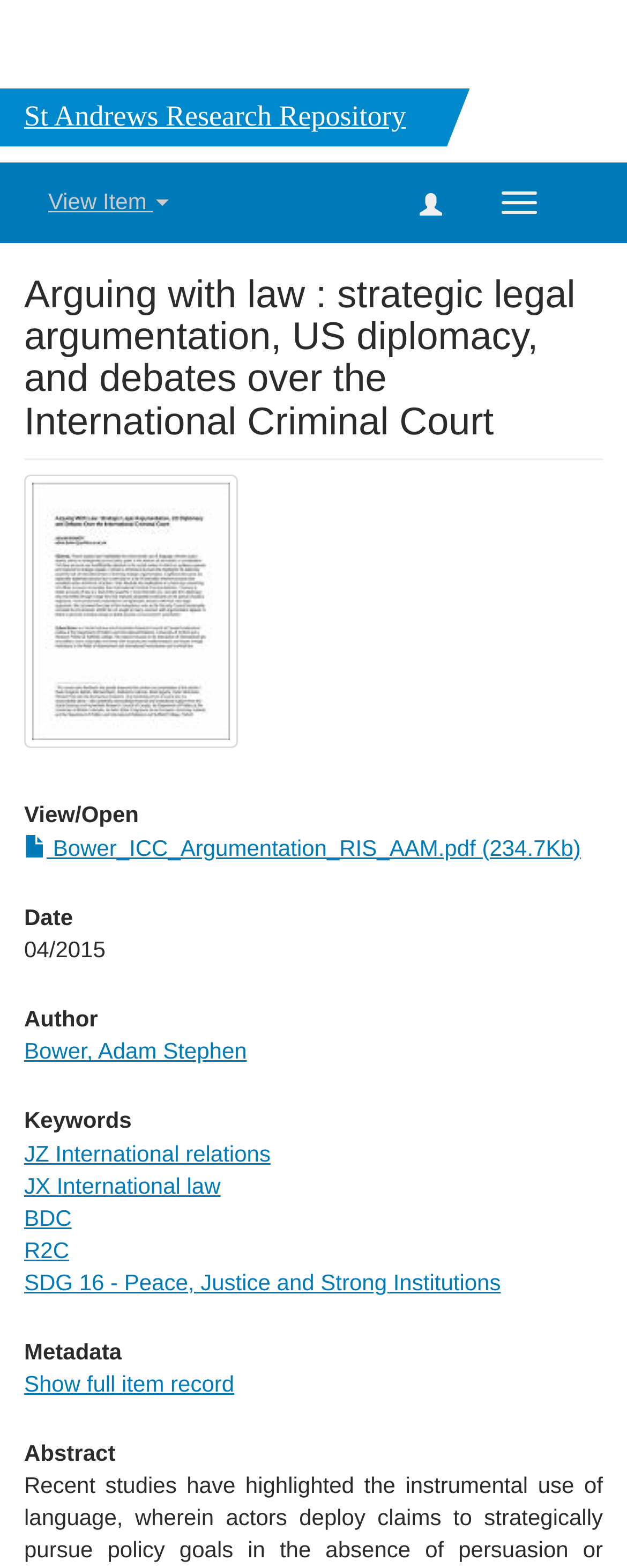Generate the title text from the webpage.

St Andrews Research Repository